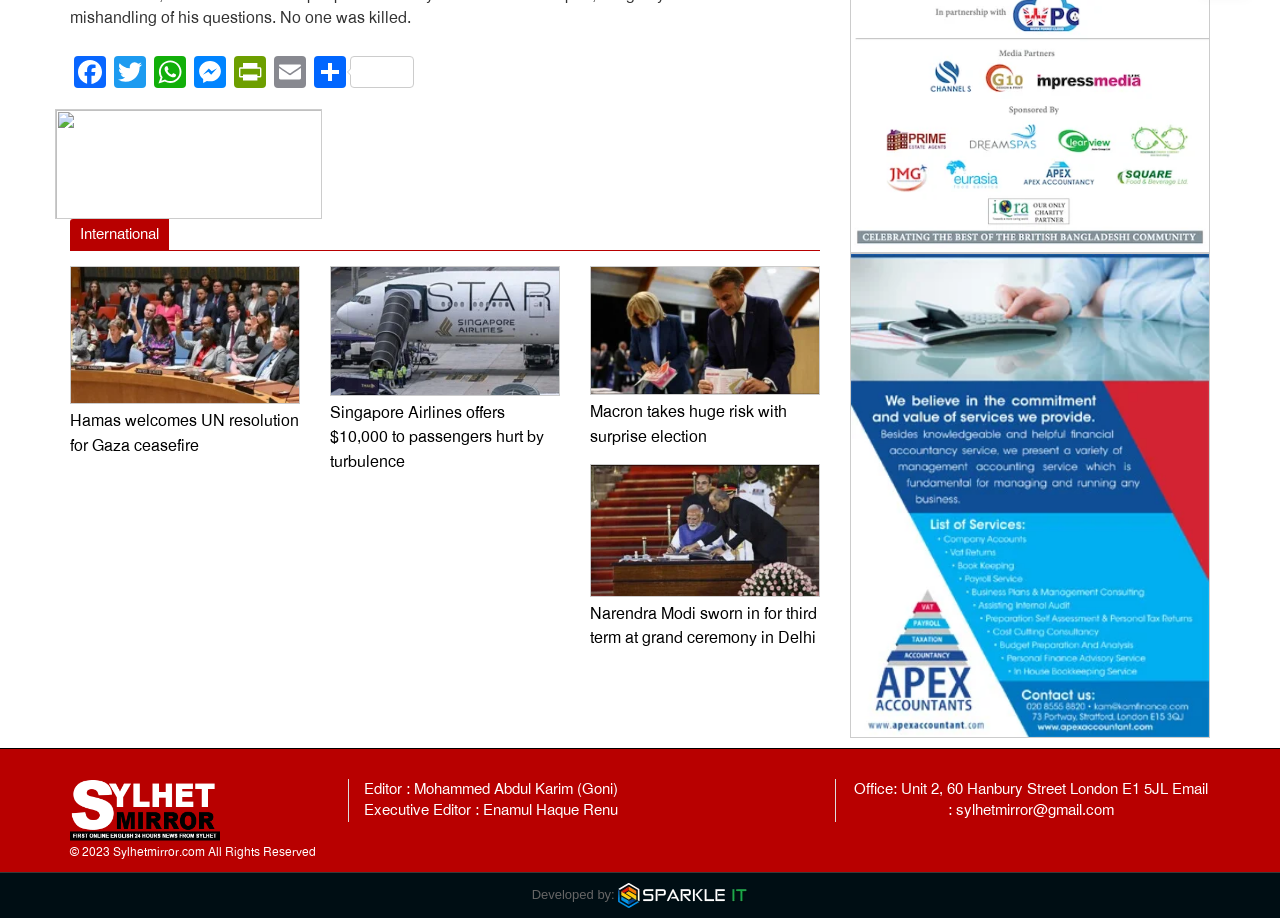What is the email address of the office?
Look at the screenshot and provide an in-depth answer.

The email address of the office is sylhetmirror@gmail.com, which is indicated by the StaticText 'Office: Unit 2, 60 Hanbury Street London E1 5JL Email : sylhetmirror@gmail.com' with a bounding box coordinate of [0.667, 0.85, 0.943, 0.892].